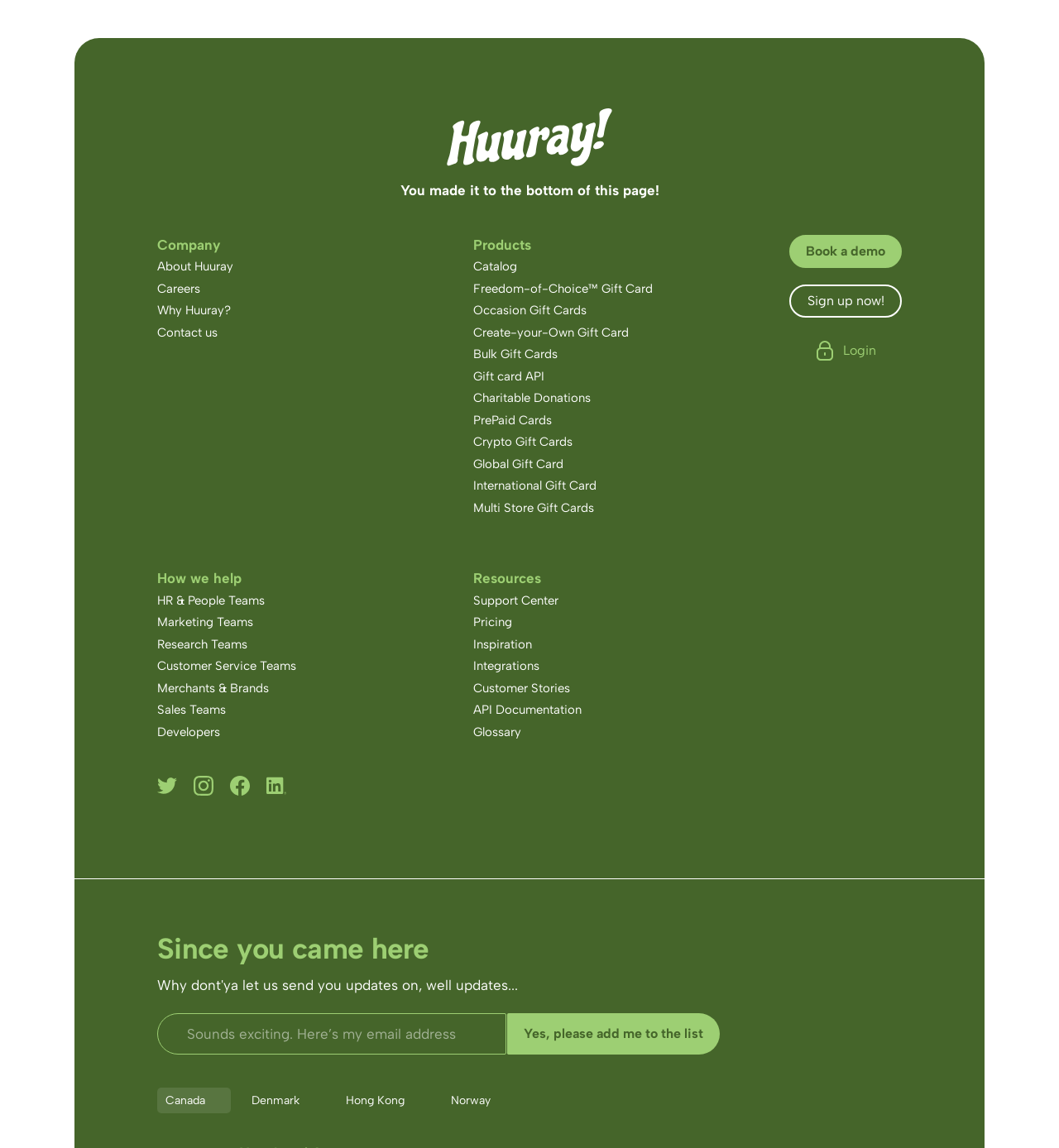Locate the bounding box coordinates of the item that should be clicked to fulfill the instruction: "Enter your email address".

[0.148, 0.882, 0.478, 0.918]